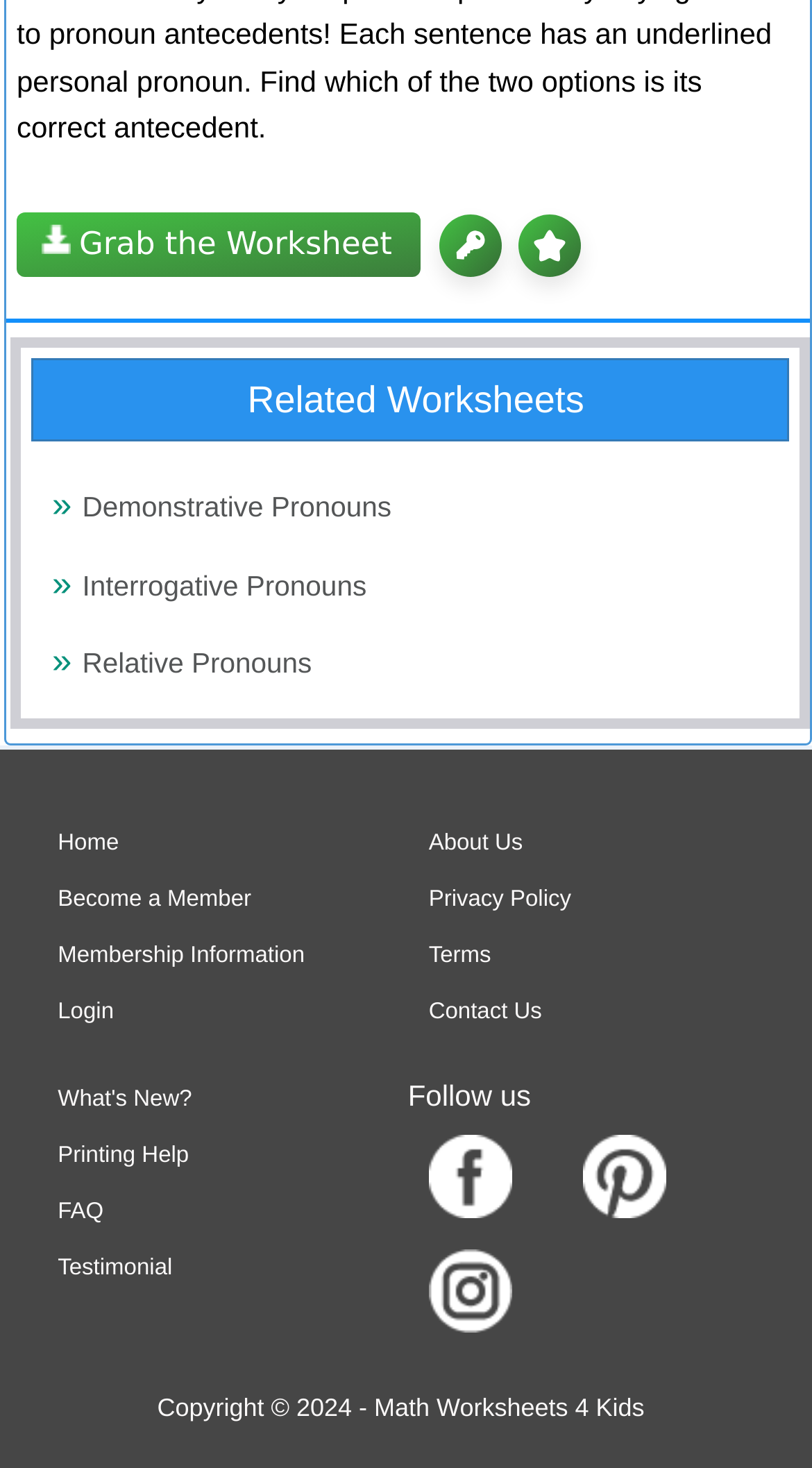Identify the bounding box coordinates for the UI element described as follows: Testimonial. Use the format (top-left x, top-left y, bottom-right x, bottom-right y) and ensure all values are floating point numbers between 0 and 1.

[0.046, 0.855, 0.238, 0.872]